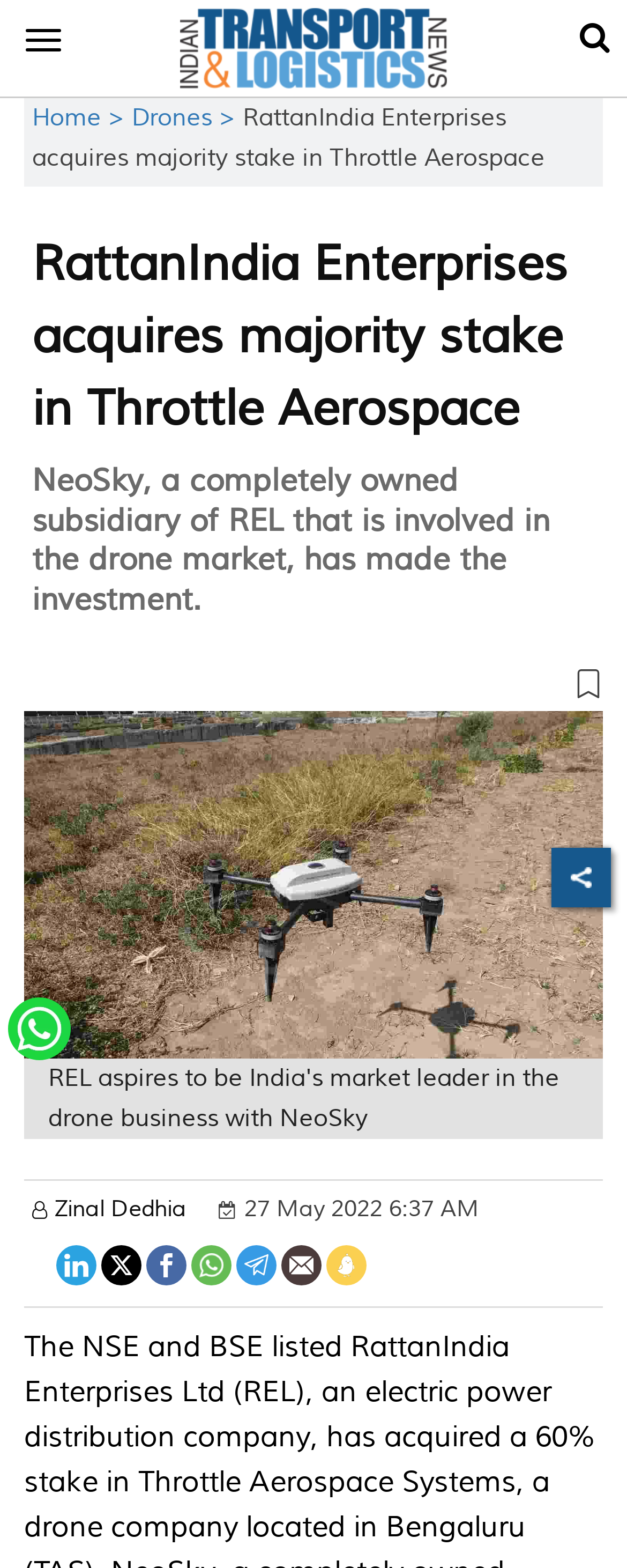Generate a thorough description of the webpage.

The webpage appears to be a news article or press release about RattanIndia Enterprises acquiring a majority stake in Throttle Aerospace. At the top left, there is a toggle navigation button, followed by a header logo image. On the top right, there is a search bar with a search icon. 

Below the header, there is a breadcrumb navigation menu with links to "Home" and "Drones". The main title of the article, "RattanIndia Enterprises acquires majority stake in Throttle Aerospace", is displayed prominently, followed by a subheading that provides more details about the investment made by NeoSky, a subsidiary of REL.

The article content is divided into sections, with headings and paragraphs of text. There is a button with an image on the right side, possibly a call-to-action or a link to more information. 

On the right side of the article, there is an image with a caption "REL aspires to be India's market leader in the drone business with NeoSky". 

At the bottom of the page, there is a section with the author's name, "Zinal Dedhia", and the date of publication, "27 May 2022 6:37 AM". 

The page also features social media links, including Facebook, Twitter, LinkedIn, WhatsApp, Telegram, and Koo, as well as a "Share by Email" option. There are also two additional images, one with a "Share it" label and another without a label.